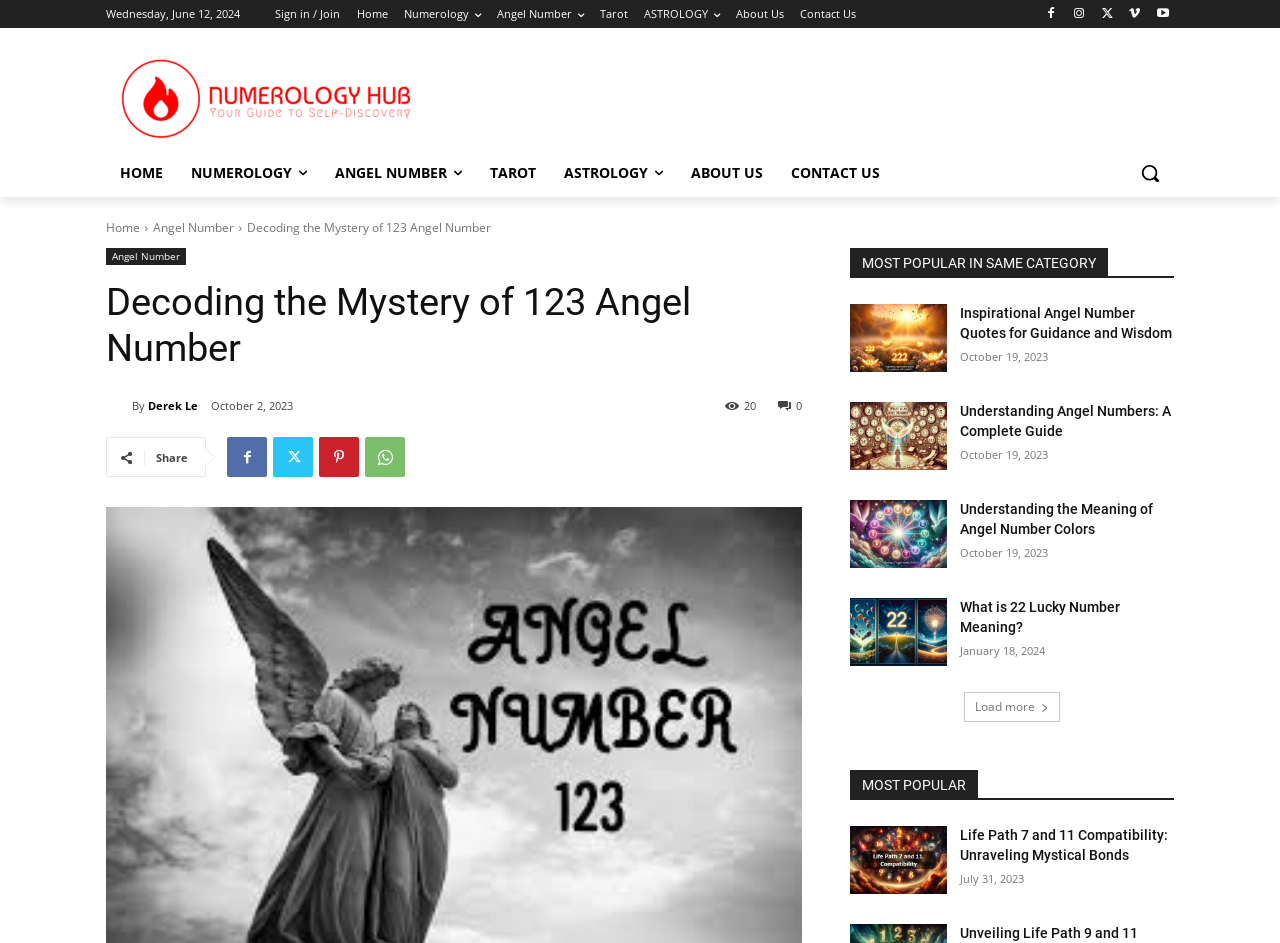Identify the bounding box coordinates of the part that should be clicked to carry out this instruction: "Read the article 'Decoding the Mystery of 123 Angel Number'".

[0.083, 0.297, 0.627, 0.394]